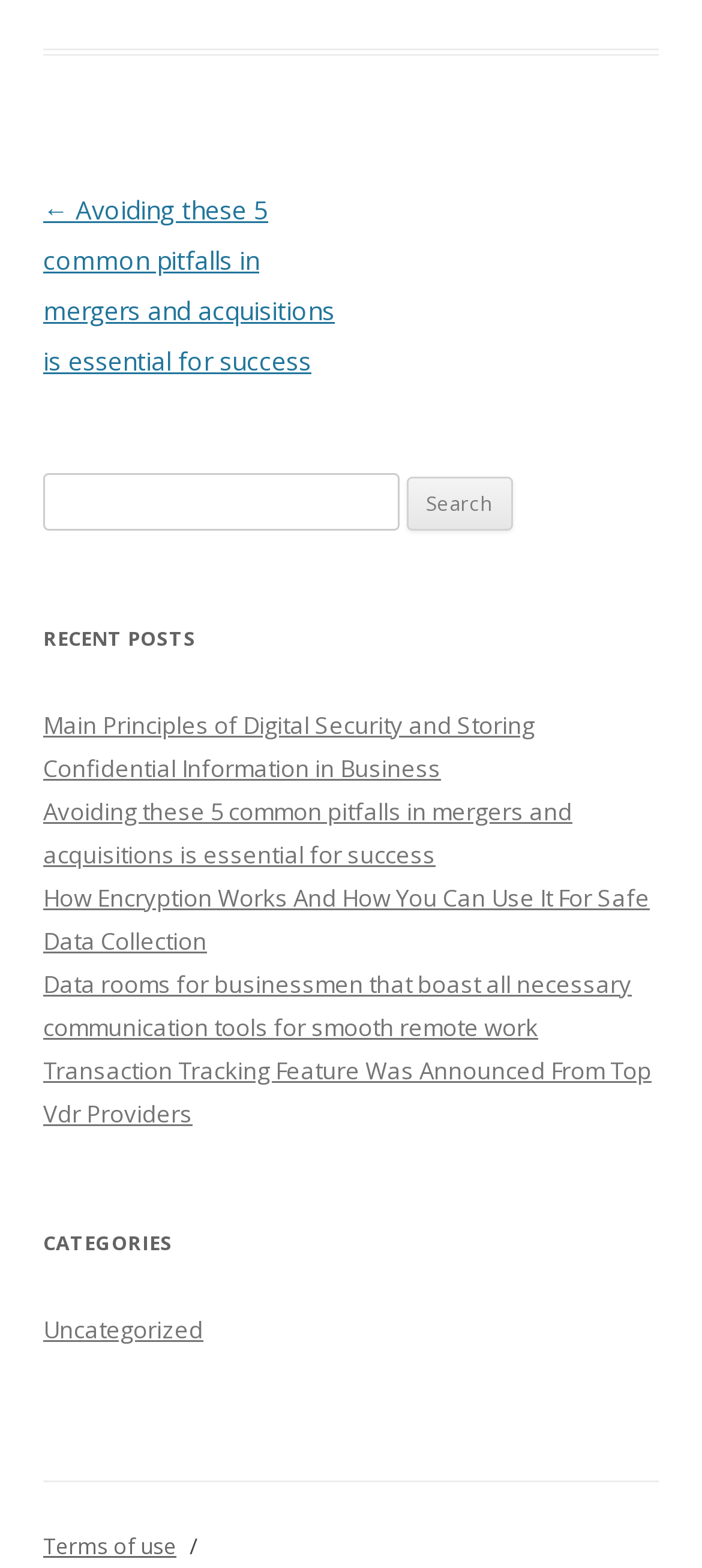Please predict the bounding box coordinates (top-left x, top-left y, bottom-right x, bottom-right y) for the UI element in the screenshot that fits the description: Uncategorized

[0.062, 0.837, 0.29, 0.858]